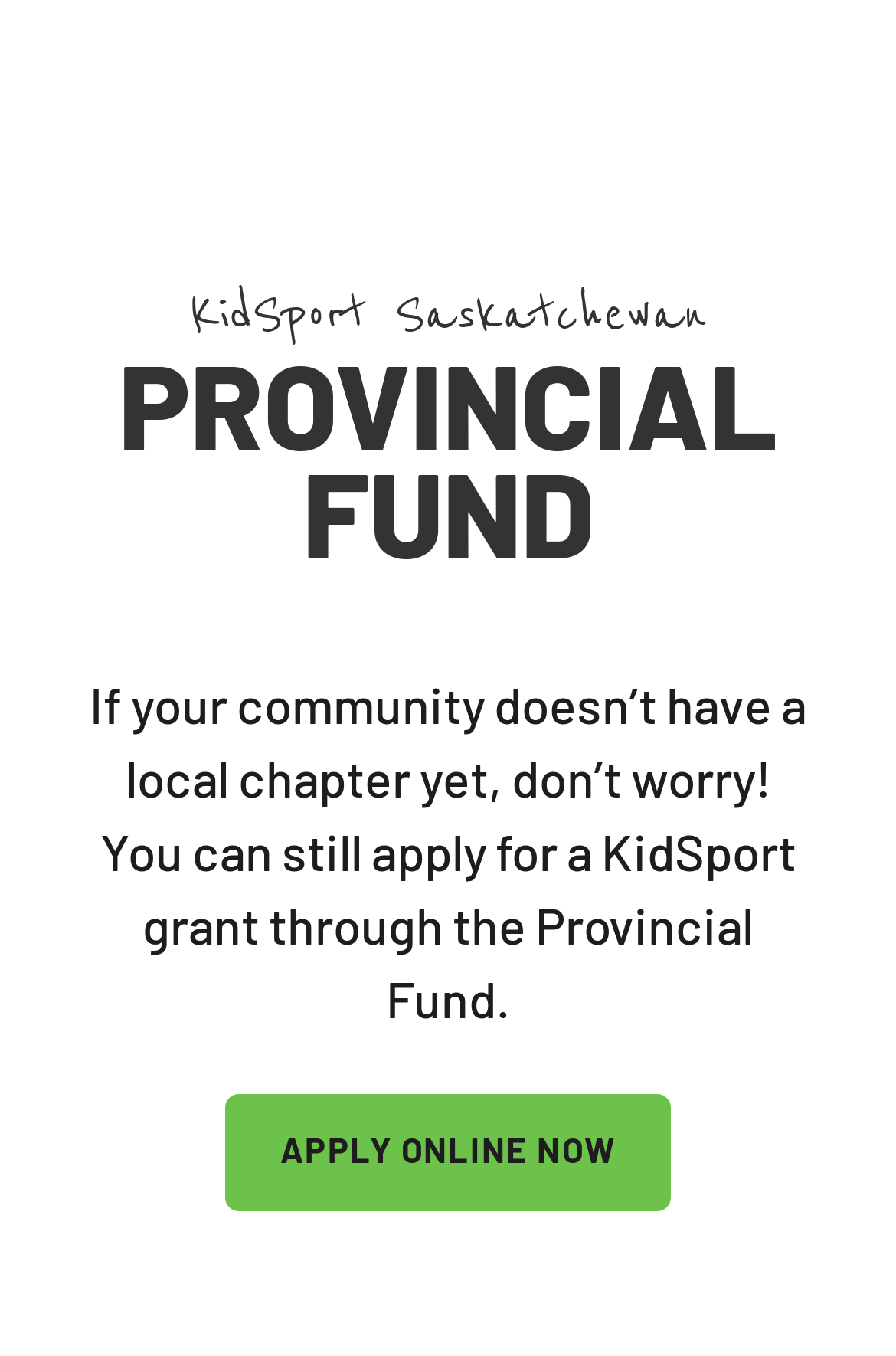Can you look at the image and give a comprehensive answer to the question:
What is the purpose of KidSport?

Based on the webpage content, KidSport provides grants to kids from families facing financial barriers so they can participate in registered sport programs.